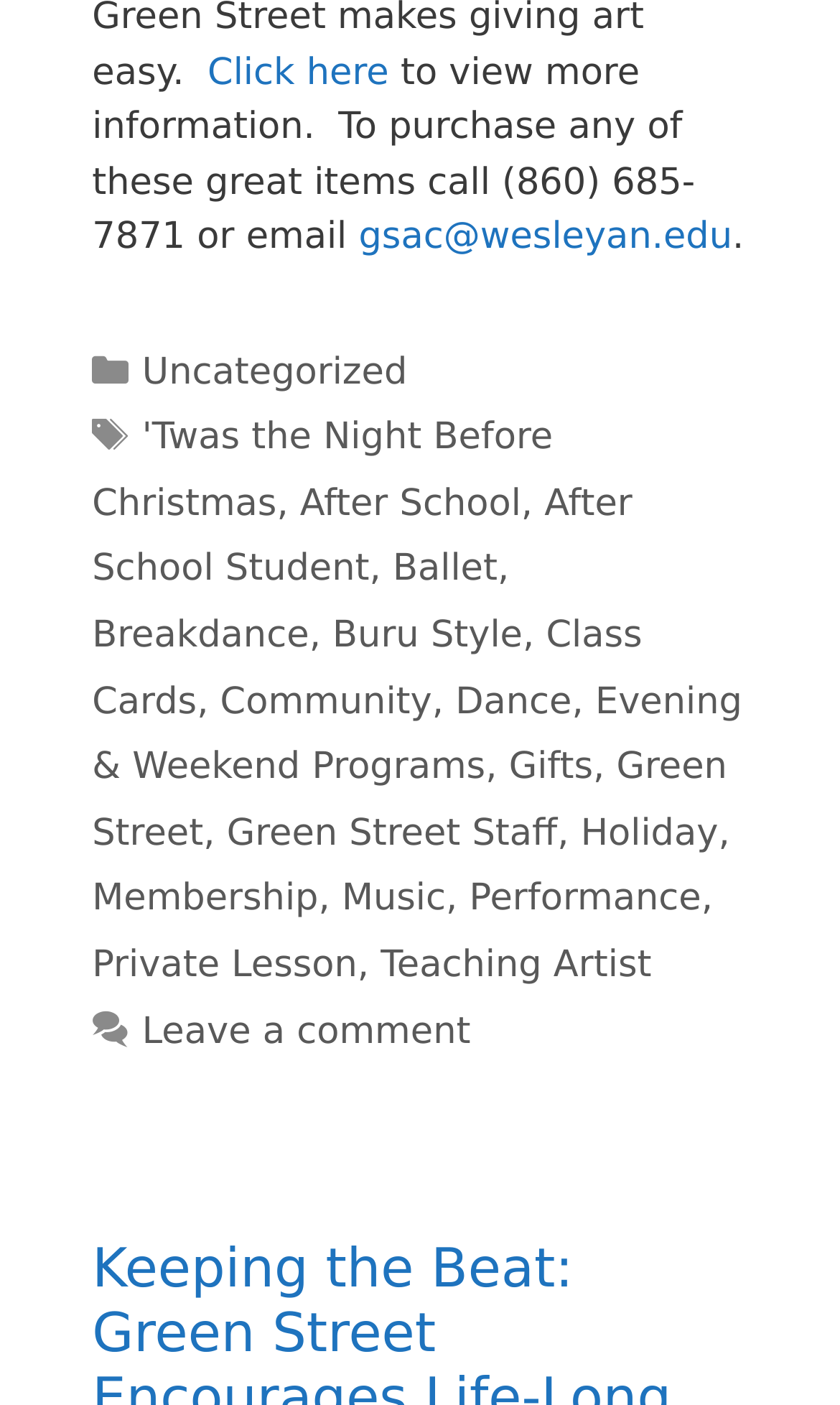Provide the bounding box coordinates for the UI element described in this sentence: "Class Cards". The coordinates should be four float values between 0 and 1, i.e., [left, top, right, bottom].

[0.11, 0.437, 0.765, 0.515]